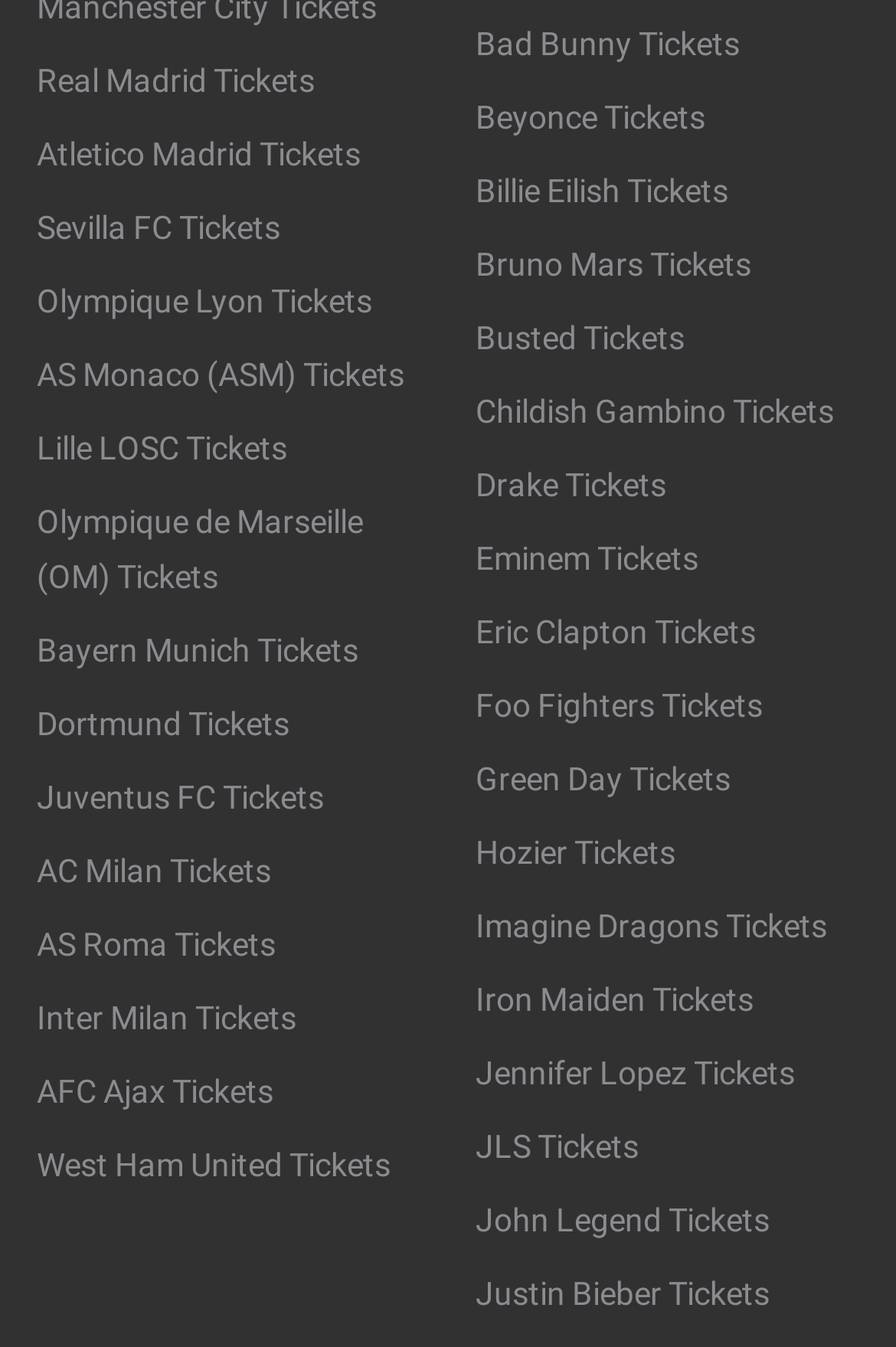Are there more football teams or concert tickets listed?
Using the visual information, reply with a single word or short phrase.

Concert tickets